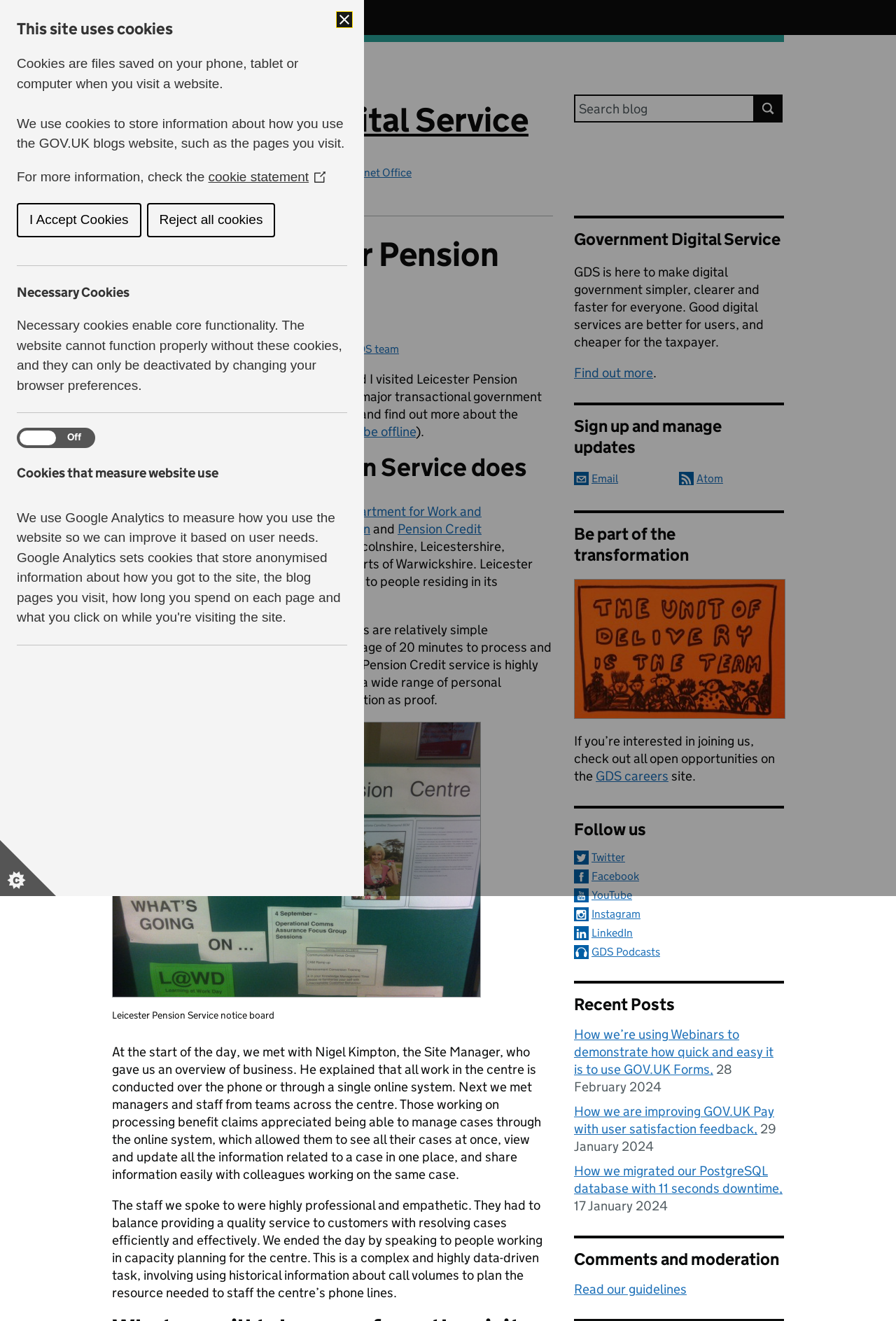What is the purpose of Leicester Pension Service?
Answer the question with a thorough and detailed explanation.

I found the answer by reading the text content of the paragraph that describes what Leicester Pension Service does, which mentions that it administers State Pension and Pension Credit applications.